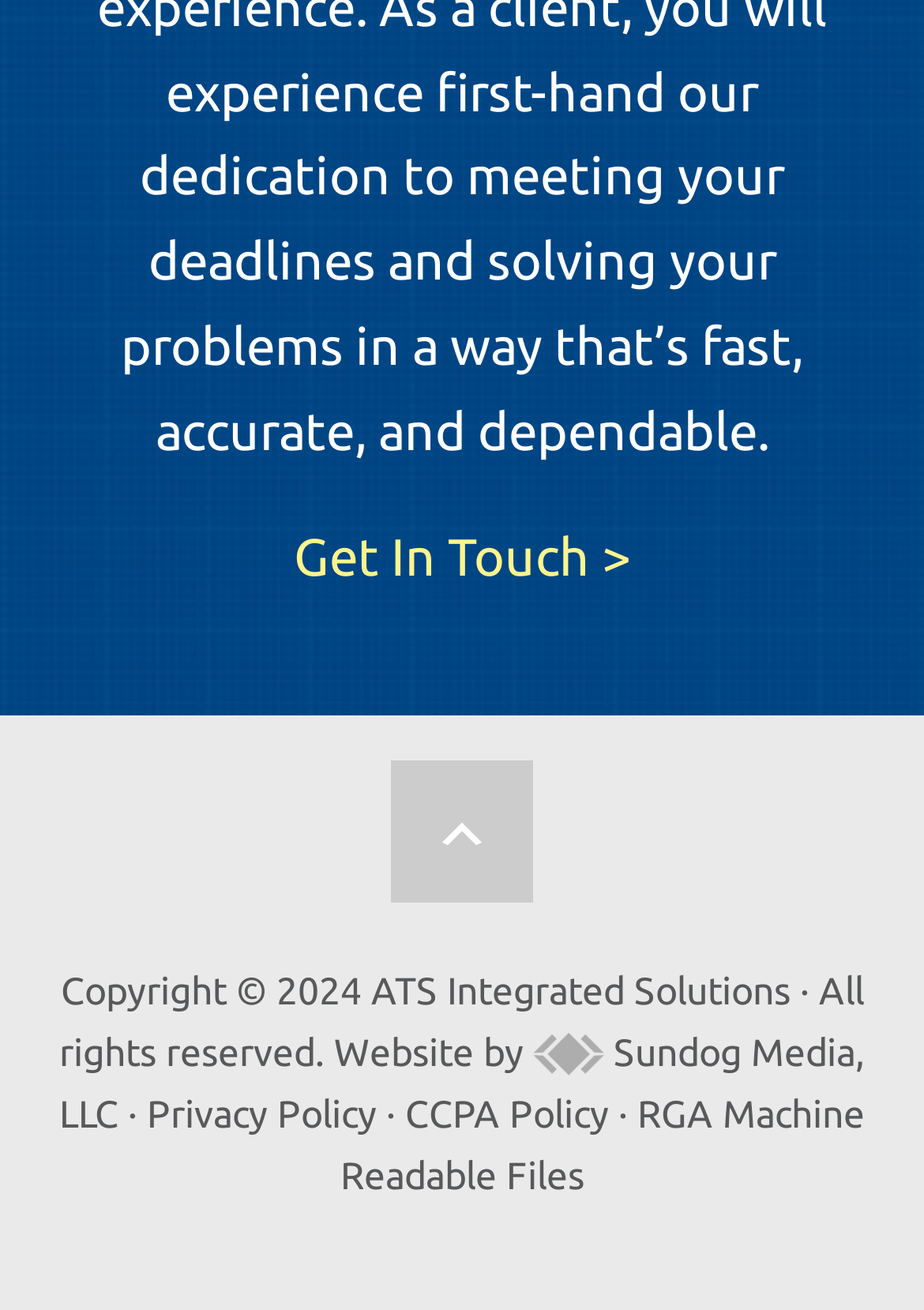Identify the bounding box for the UI element described as: "Privacy Policy". The coordinates should be four float numbers between 0 and 1, i.e., [left, top, right, bottom].

[0.159, 0.834, 0.408, 0.867]